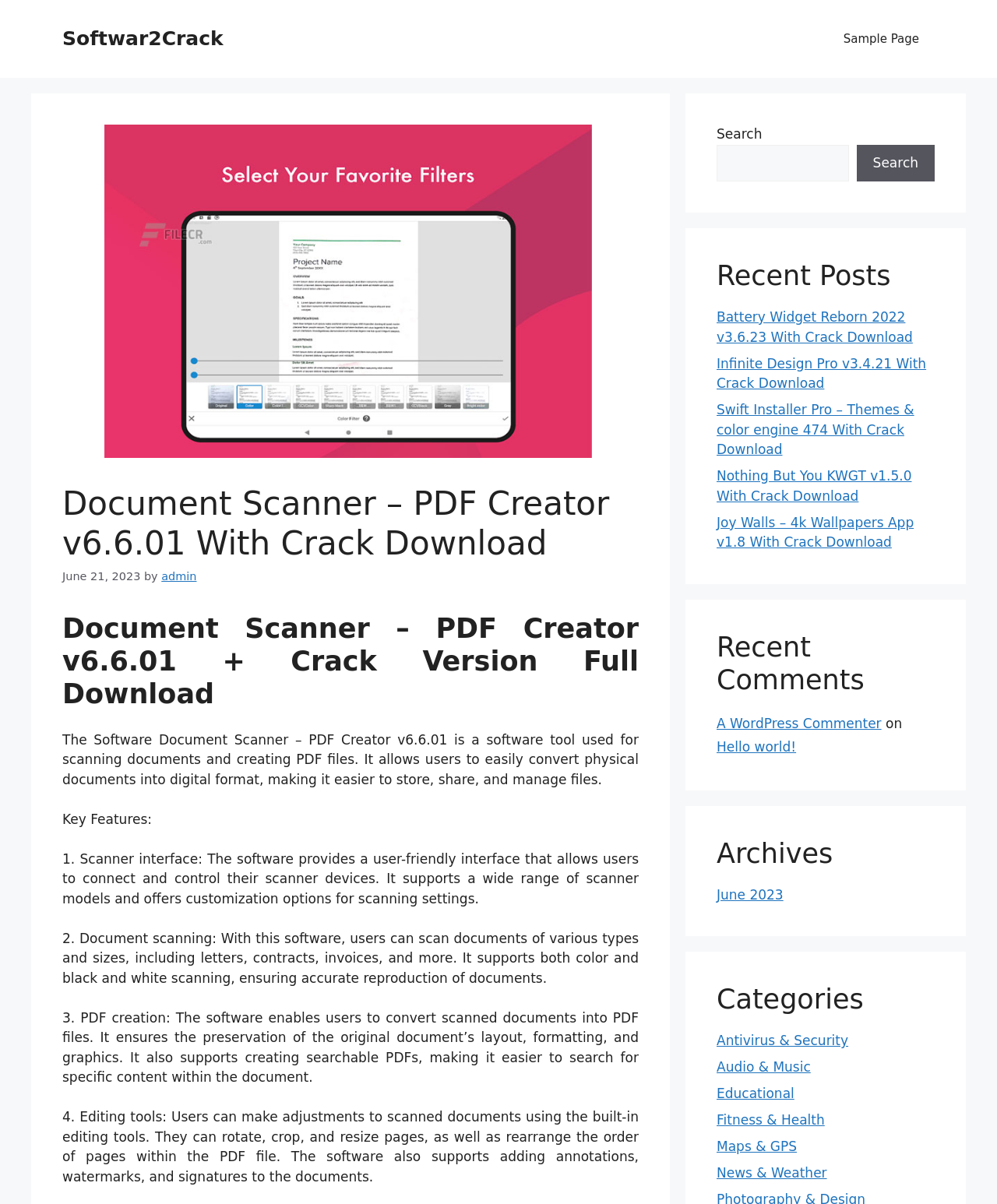Find the bounding box of the UI element described as follows: "Audio & Music".

[0.719, 0.88, 0.813, 0.893]